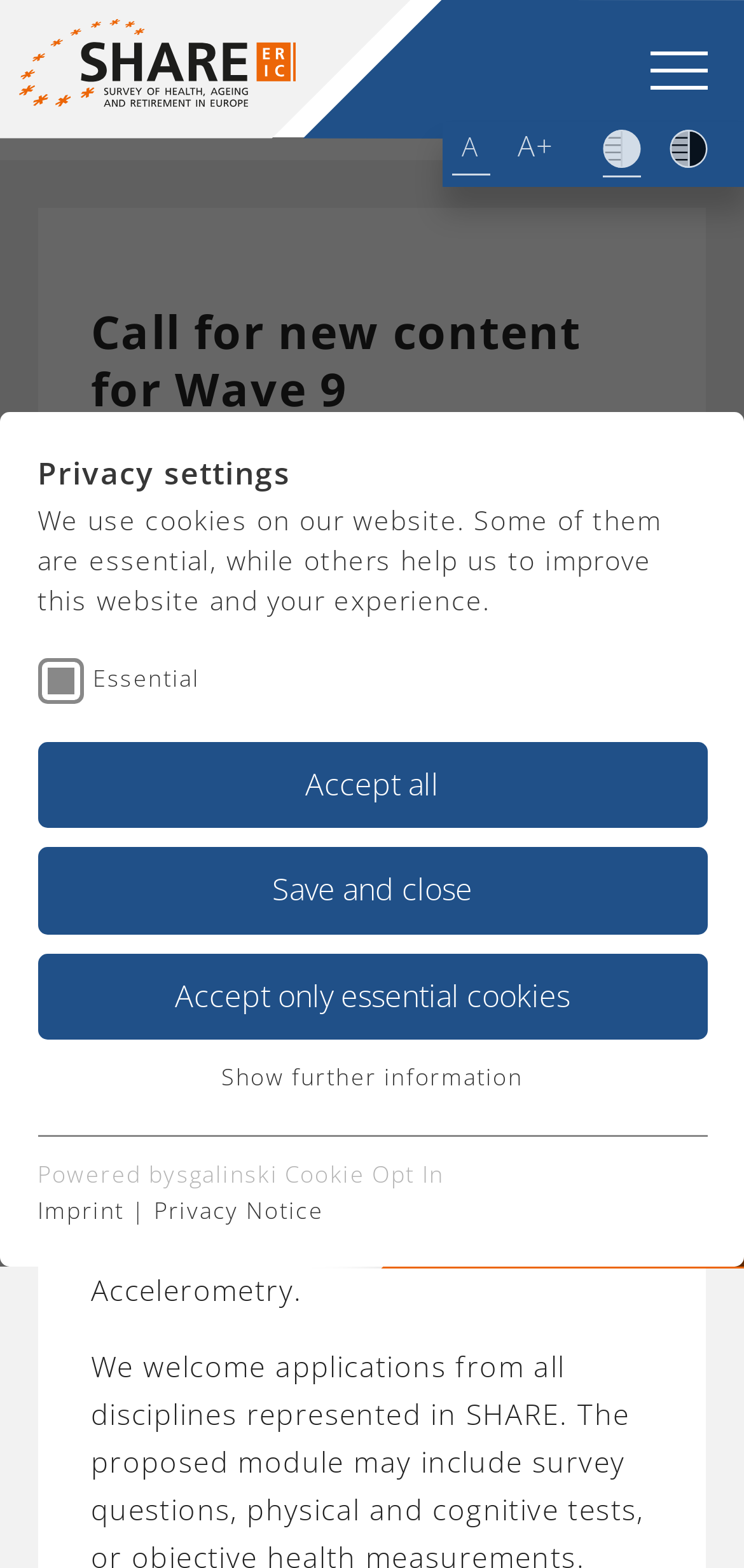Please specify the bounding box coordinates of the element that should be clicked to execute the given instruction: 'Click the SHARE DATA link'. Ensure the coordinates are four float numbers between 0 and 1, expressed as [left, top, right, bottom].

[0.693, 0.765, 0.934, 0.79]